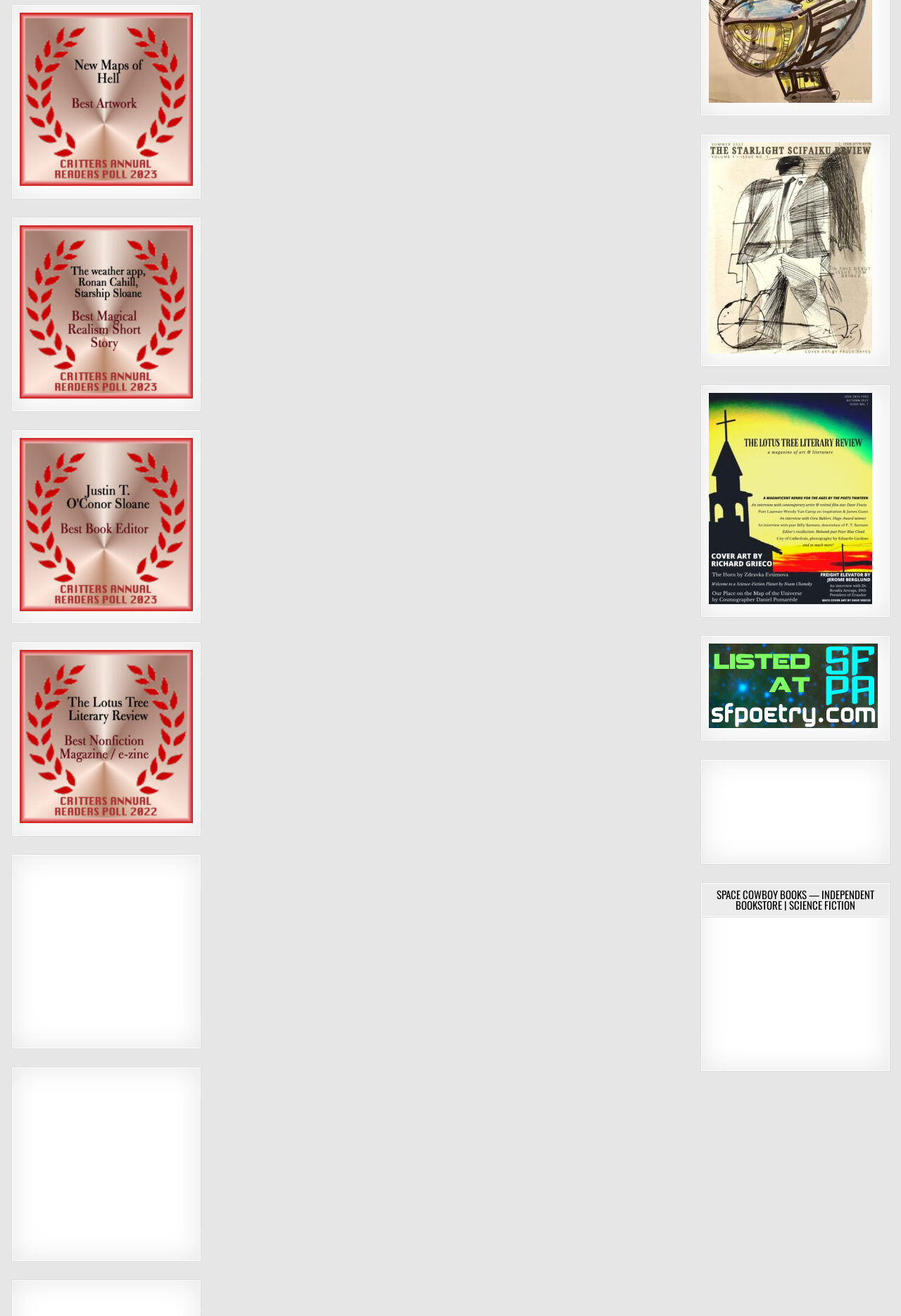What is the main genre of books sold?
Look at the image and respond to the question as thoroughly as possible.

The heading 'SPACE COWBOY BOOKS — INDEPENDENT BOOKSTORE | SCIENCE FICTION' suggests that the main genre of books sold in this store is science fiction.